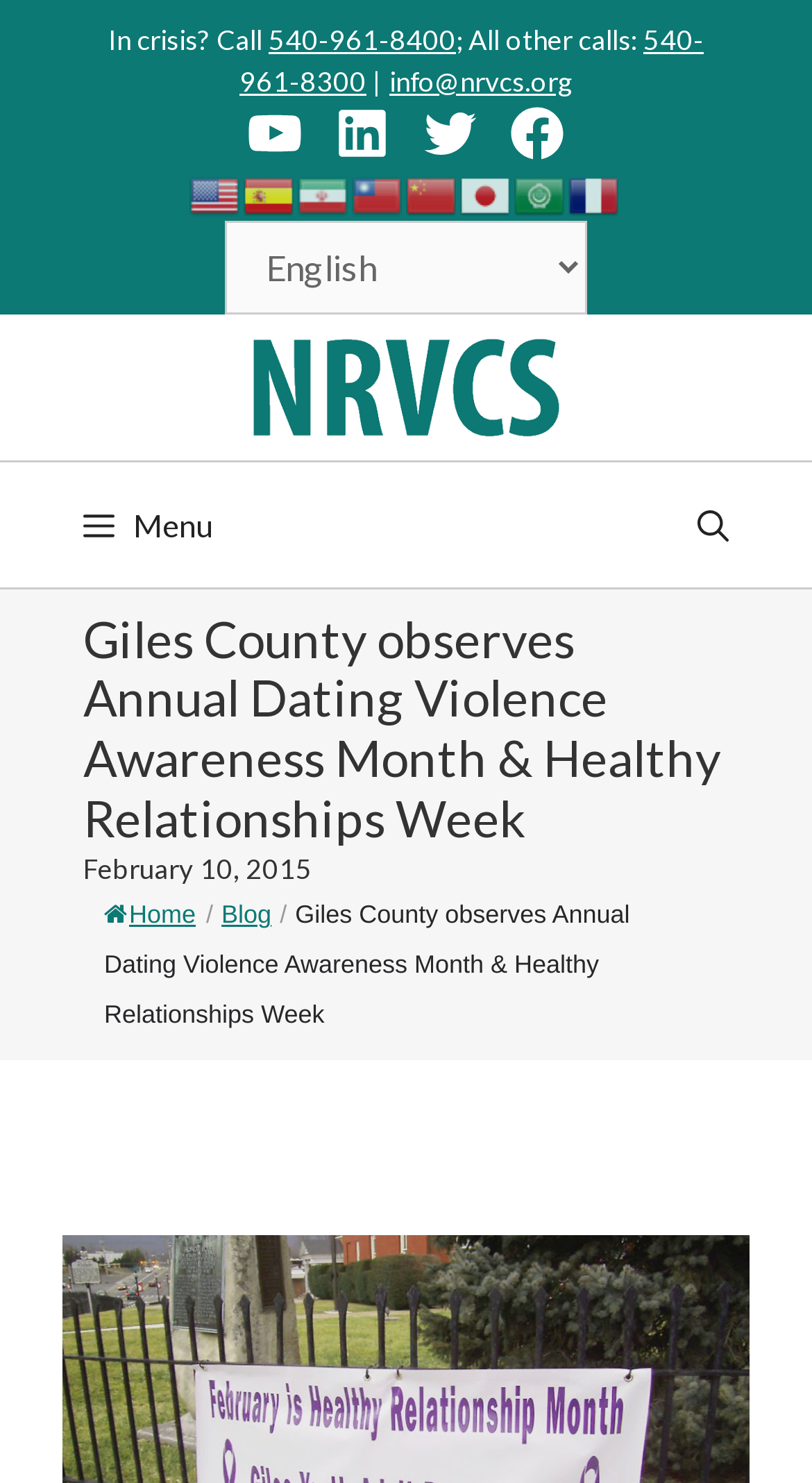Select the bounding box coordinates of the element I need to click to carry out the following instruction: "Select language".

[0.277, 0.148, 0.723, 0.212]